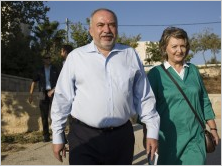Use a single word or phrase to answer the question: Who is Avigdor Lieberman's former mentor?

Benjamin Netanyahu